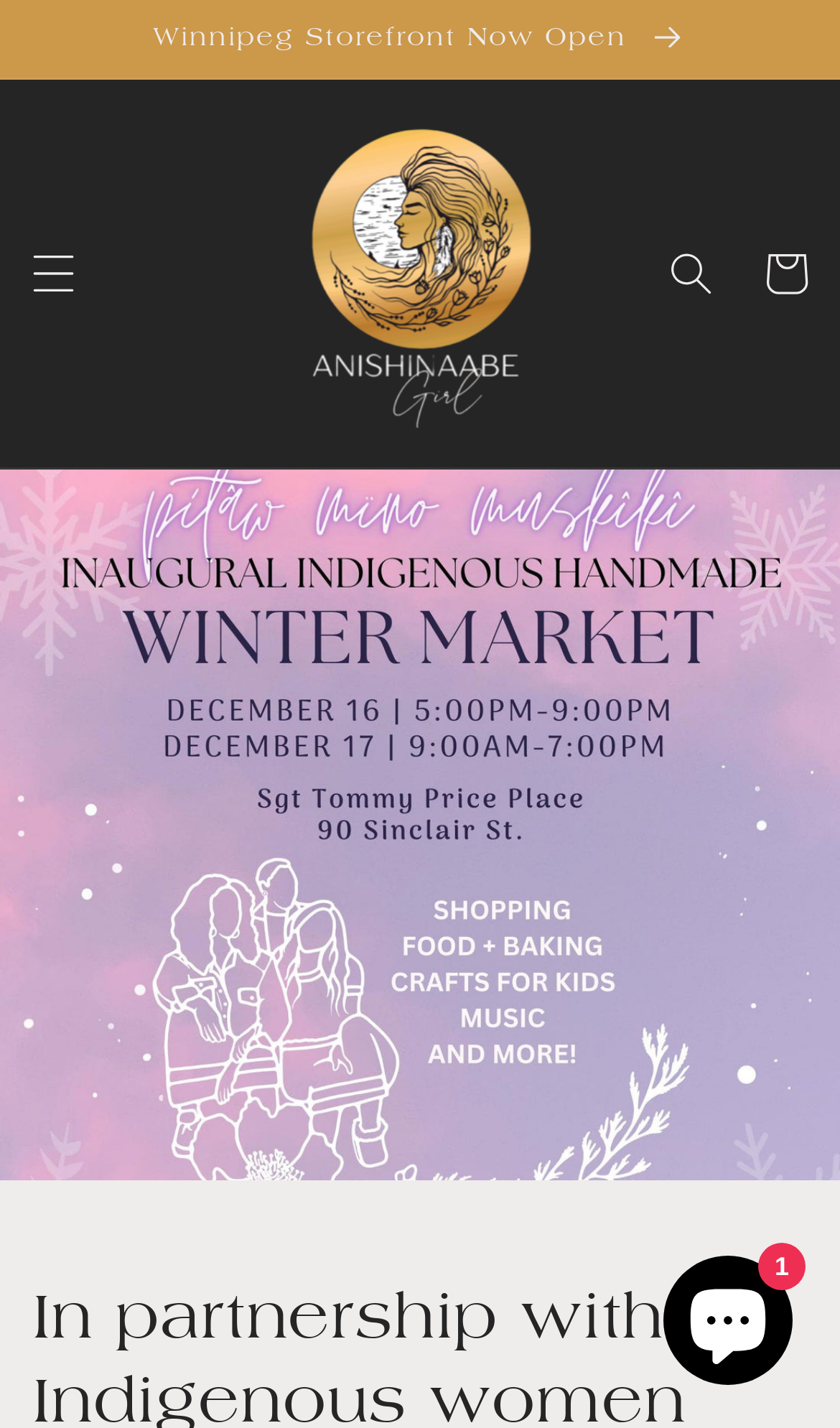Is the chat window open?
We need a detailed and meticulous answer to the question.

I found a button element with the text 'Chat window' and an attribute 'expanded' with the value 'True', which indicates that the chat window is open.